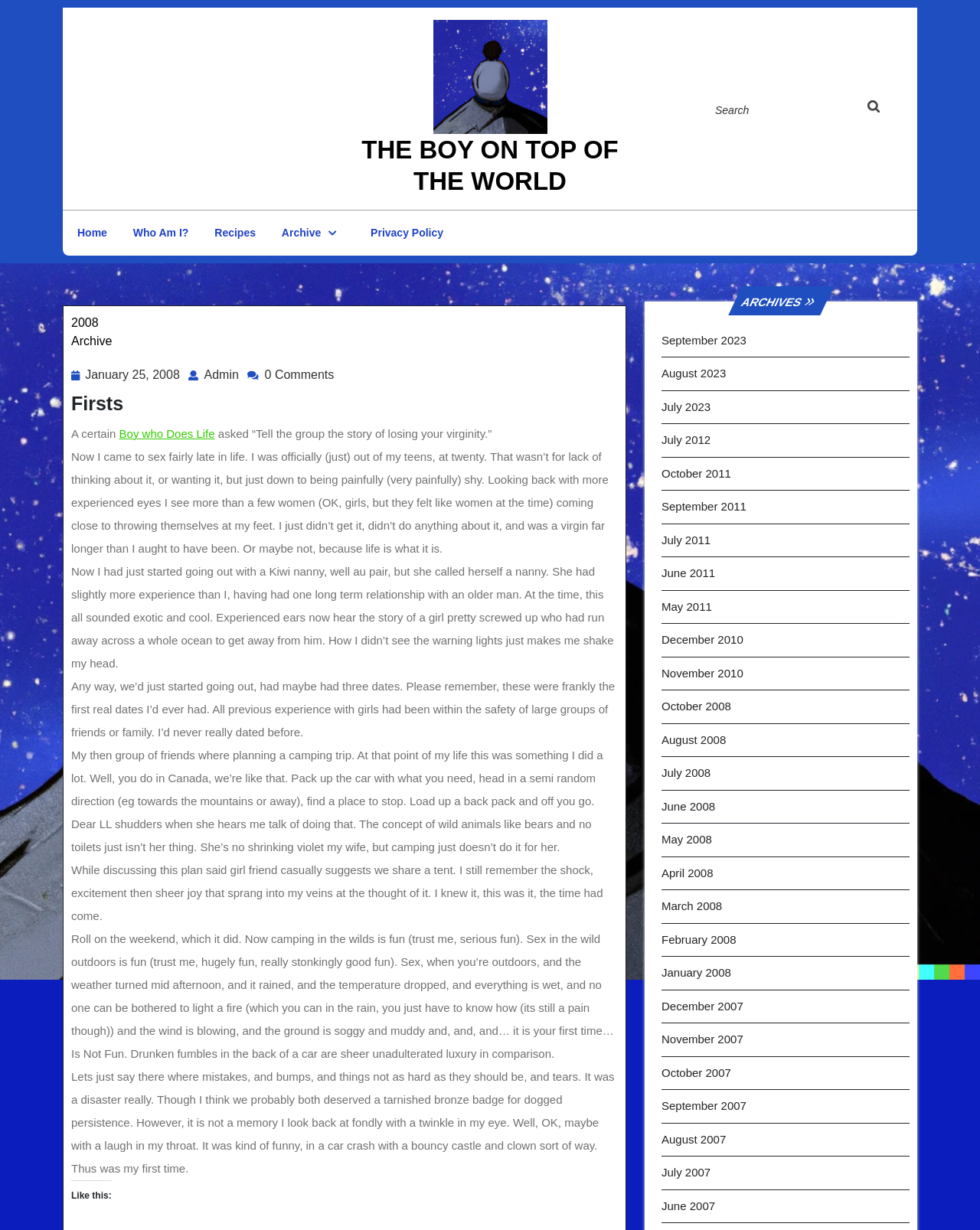What is the category of the latest article?
Please answer the question with a detailed and comprehensive explanation.

I looked at the latest article and found the category label 'Category' above the article text. This suggests that the category of the latest article is simply 'Category'.